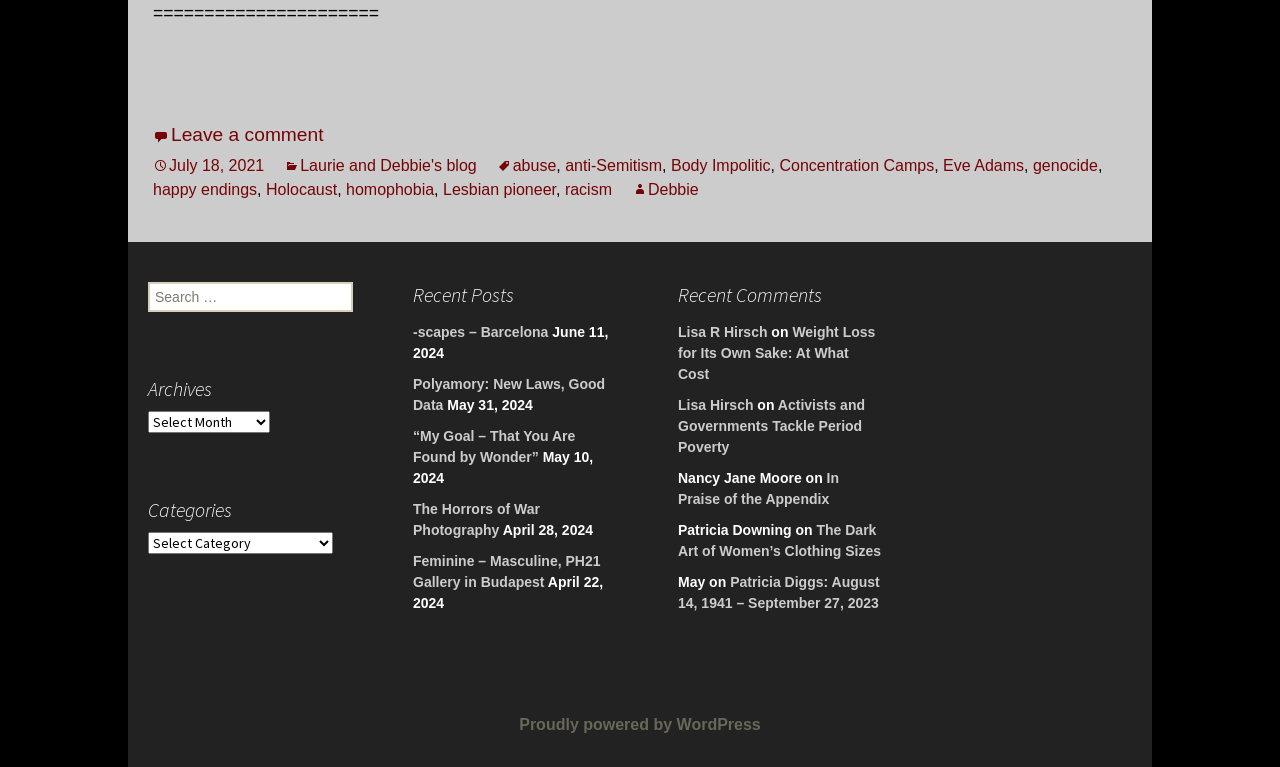Find the bounding box coordinates of the element to click in order to complete the given instruction: "Leave a comment."

[0.12, 0.162, 0.253, 0.189]